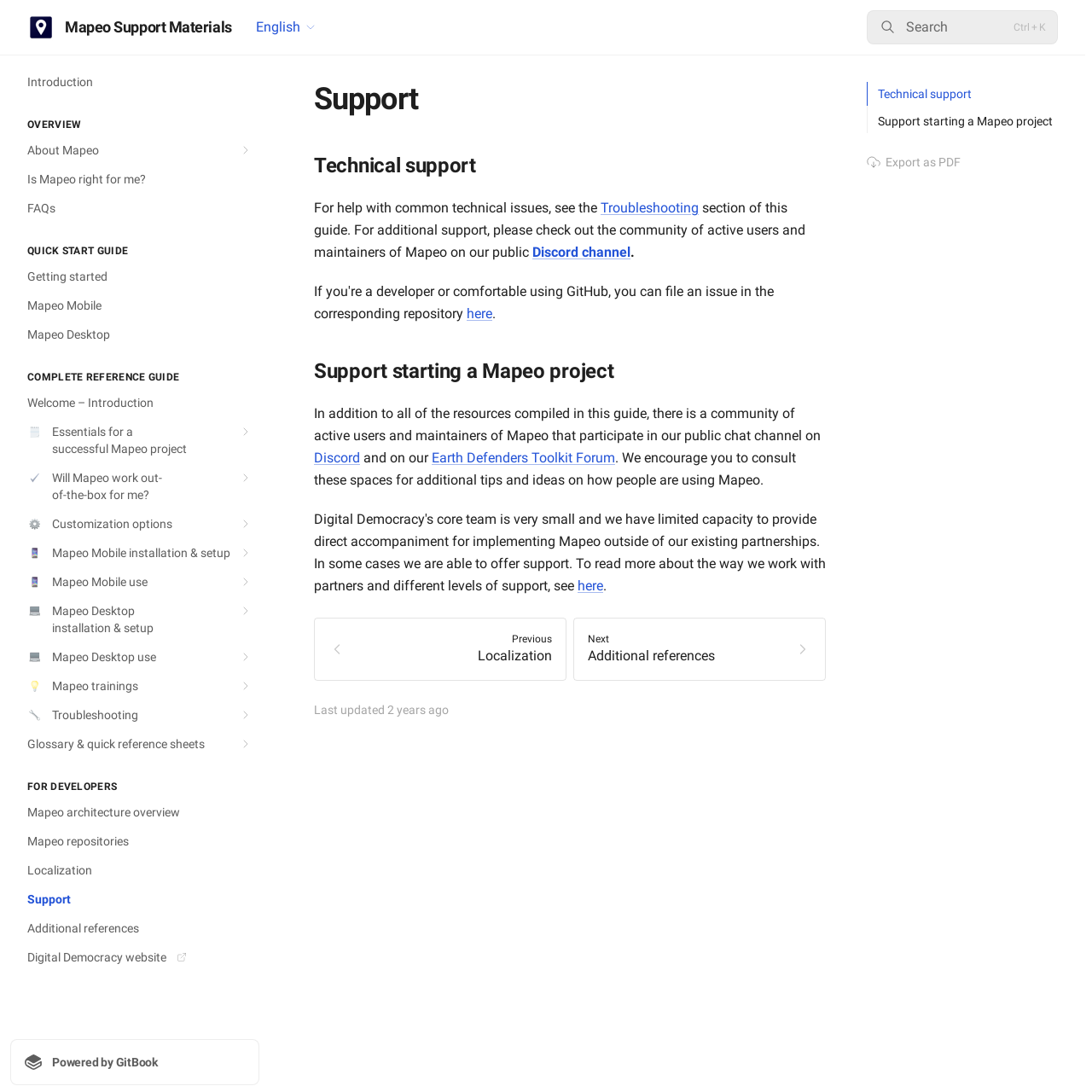What is the last updated time of the support materials?
From the details in the image, answer the question comprehensively.

The last updated time of the support materials is located at the bottom of the webpage, and it is indicated by the text 'Last updated' followed by the specific time '3/14/2022, 5:44:23 PM'.